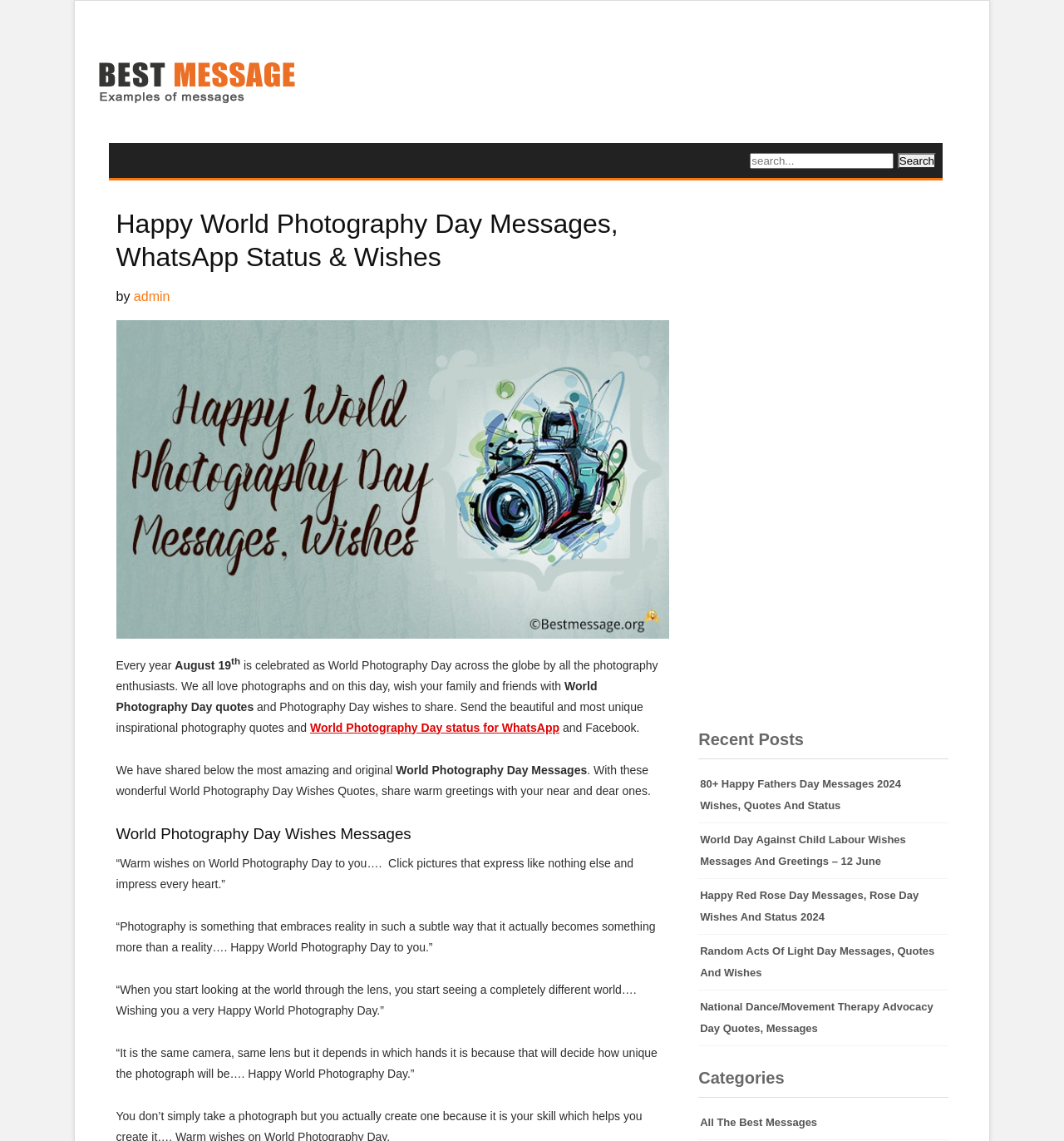Could you find the bounding box coordinates of the clickable area to complete this instruction: "Go to the registration page"?

None